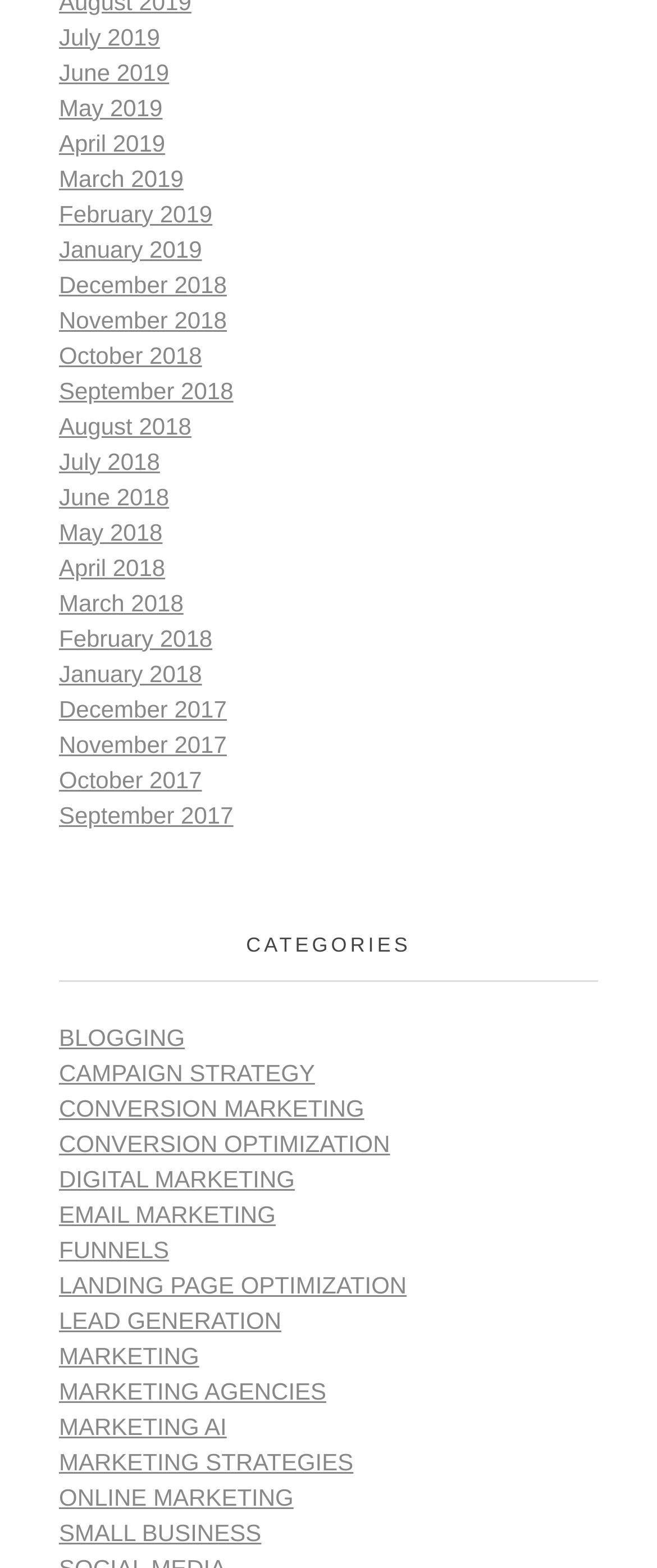Point out the bounding box coordinates of the section to click in order to follow this instruction: "explore BLOGGING category".

[0.09, 0.653, 0.281, 0.67]